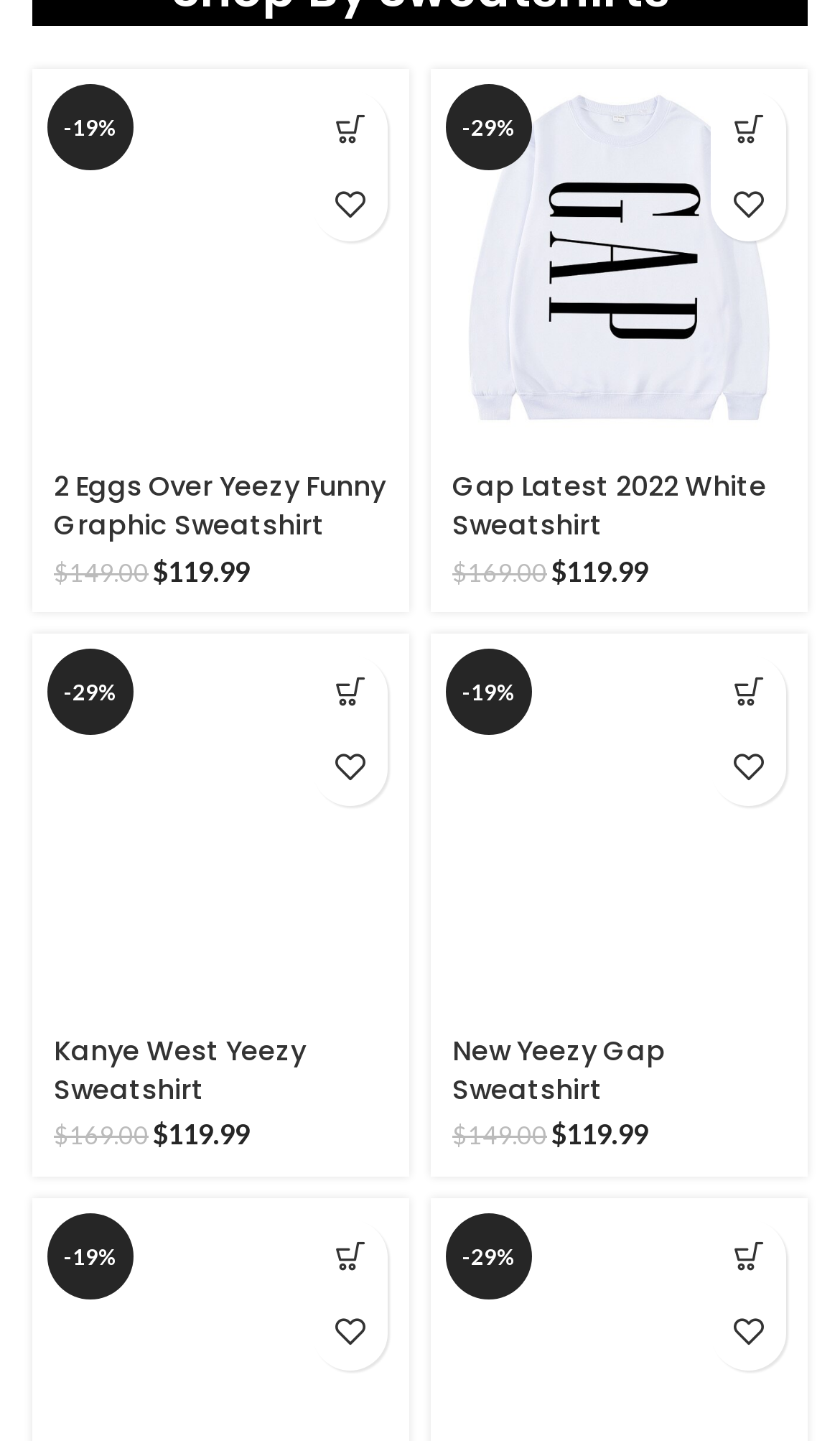Please provide a comprehensive answer to the question based on the screenshot: What is the name of the third sweatshirt from the top?

I looked at the webpage and found that the third sweatshirt from the top has an image with the text 'Kanye West Yeezy Sweatshirt' next to it.